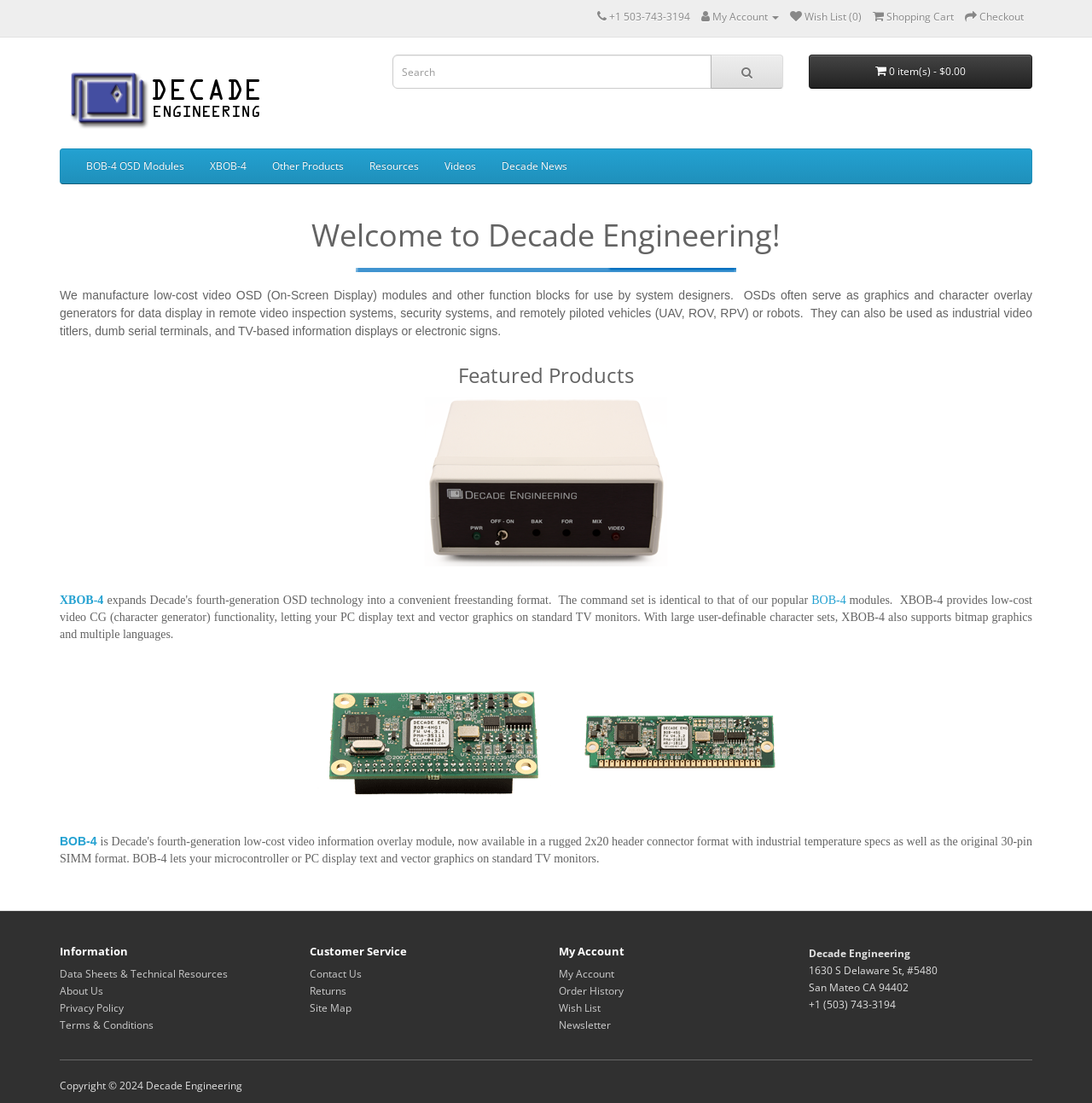What is the company's phone number?
Answer the question with a detailed explanation, including all necessary information.

The phone number can be found in the top right corner of the webpage, next to the 'My Account' link, and also in the footer section of the webpage.